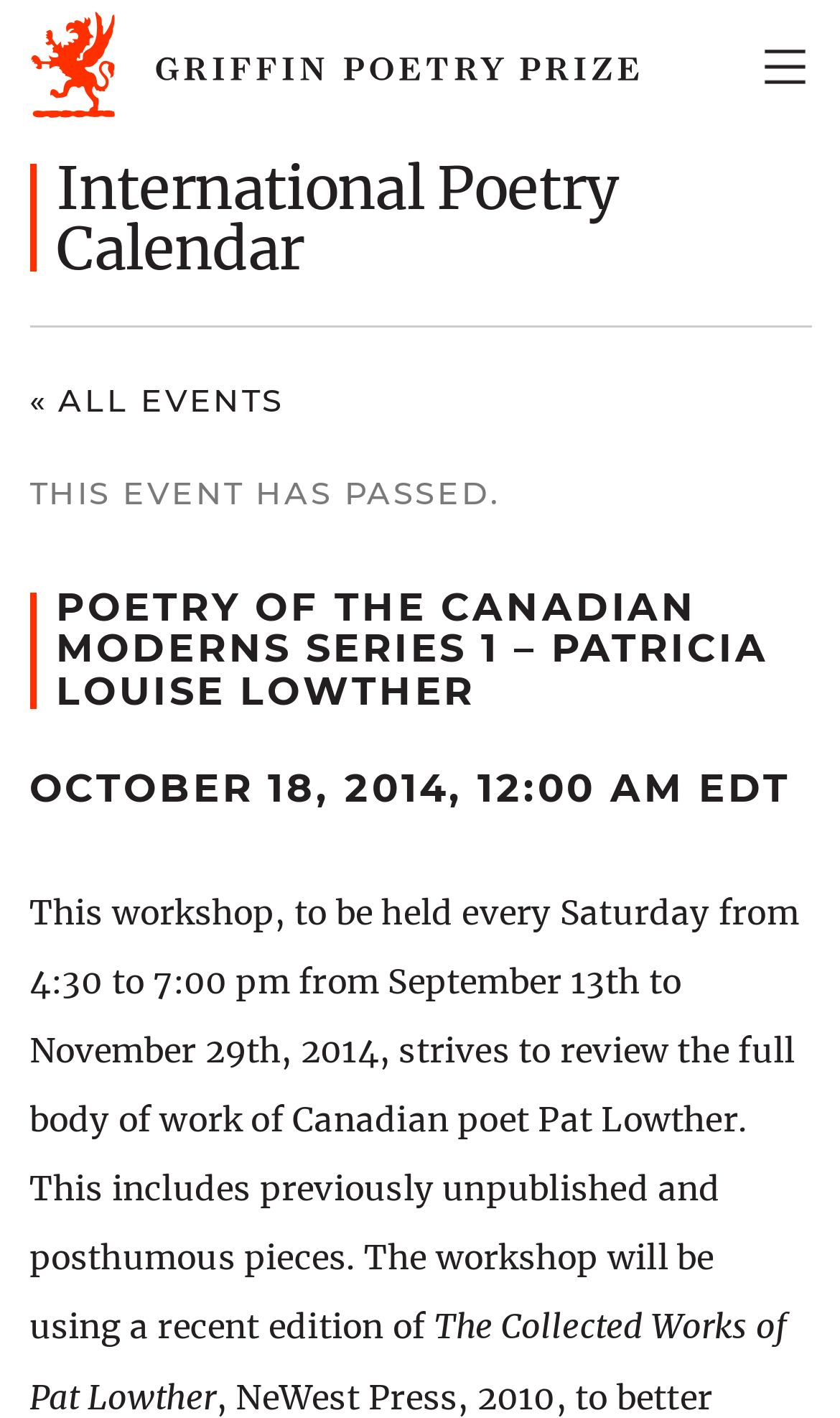What is the name of the poetry prize?
Give a one-word or short phrase answer based on the image.

Griffin Poetry Prize